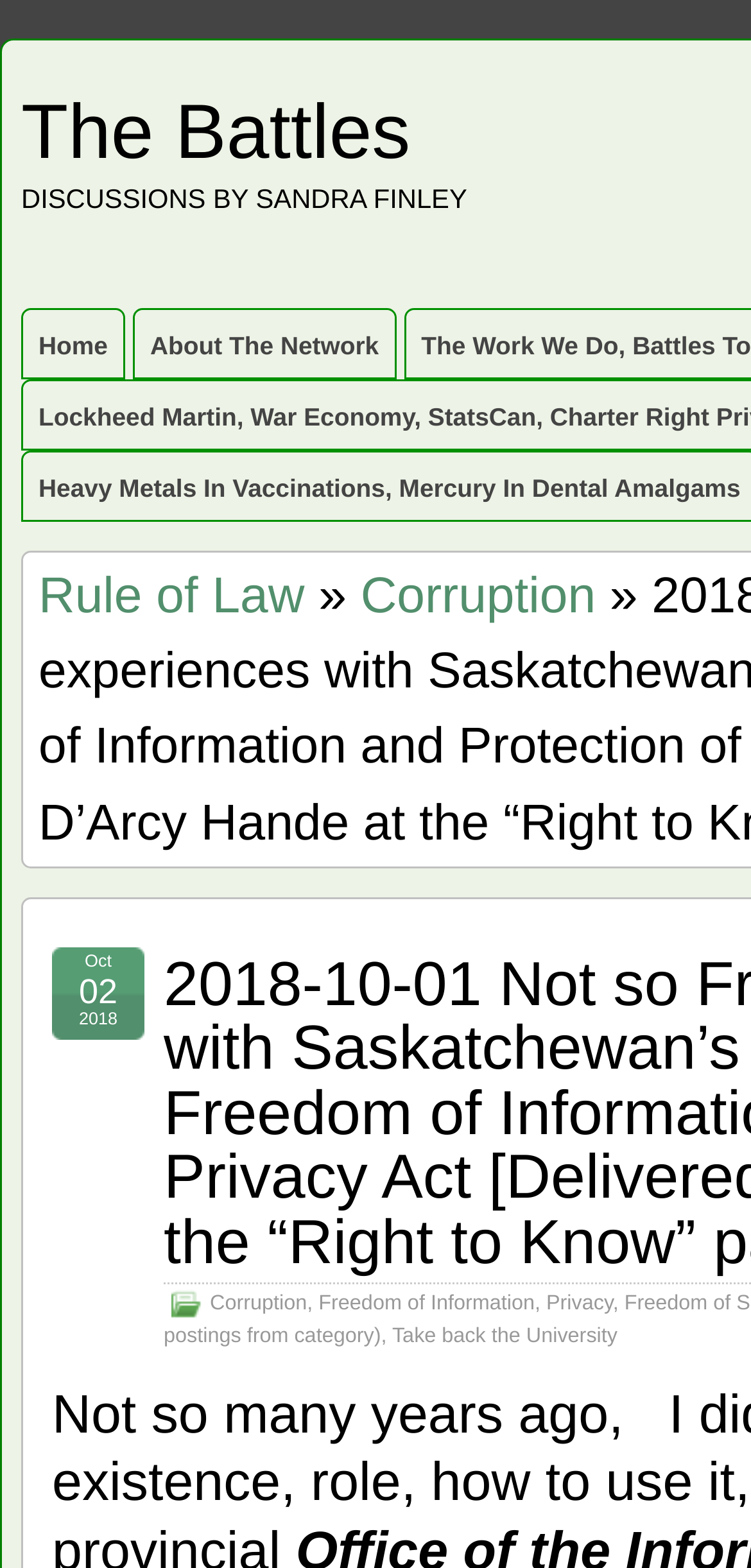Could you specify the bounding box coordinates for the clickable section to complete the following instruction: "go to who we are page"?

None